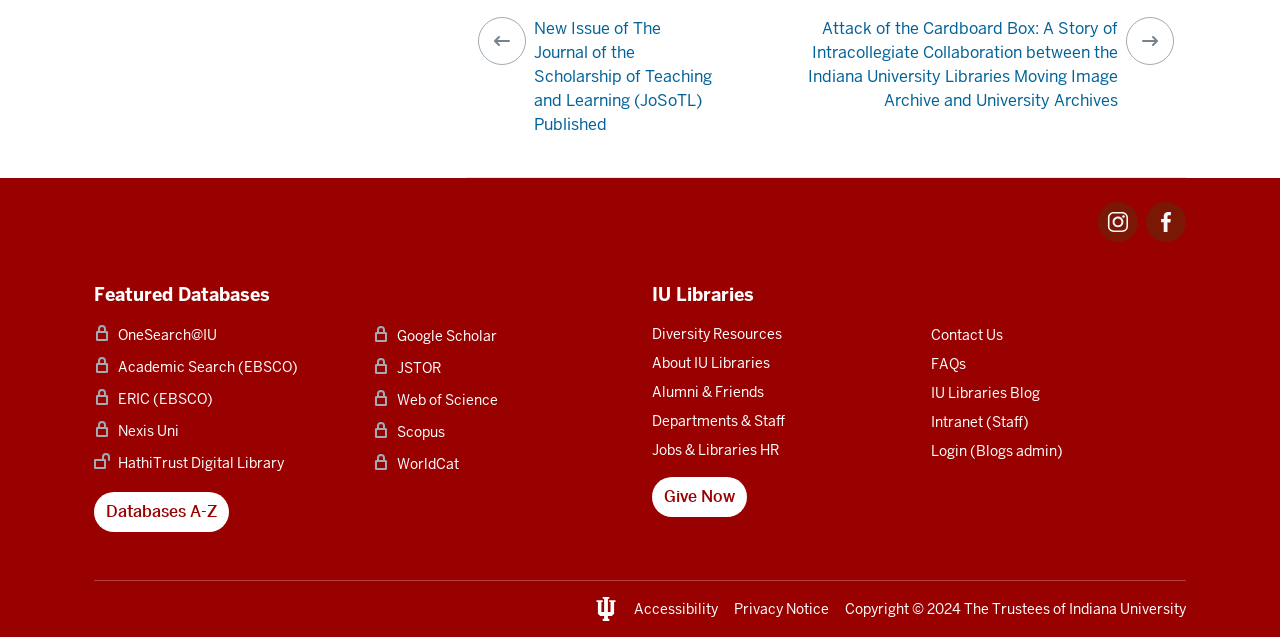Please identify the bounding box coordinates of the clickable element to fulfill the following instruction: "Read the IU Libraries Blog". The coordinates should be four float numbers between 0 and 1, i.e., [left, top, right, bottom].

[0.727, 0.601, 0.927, 0.634]